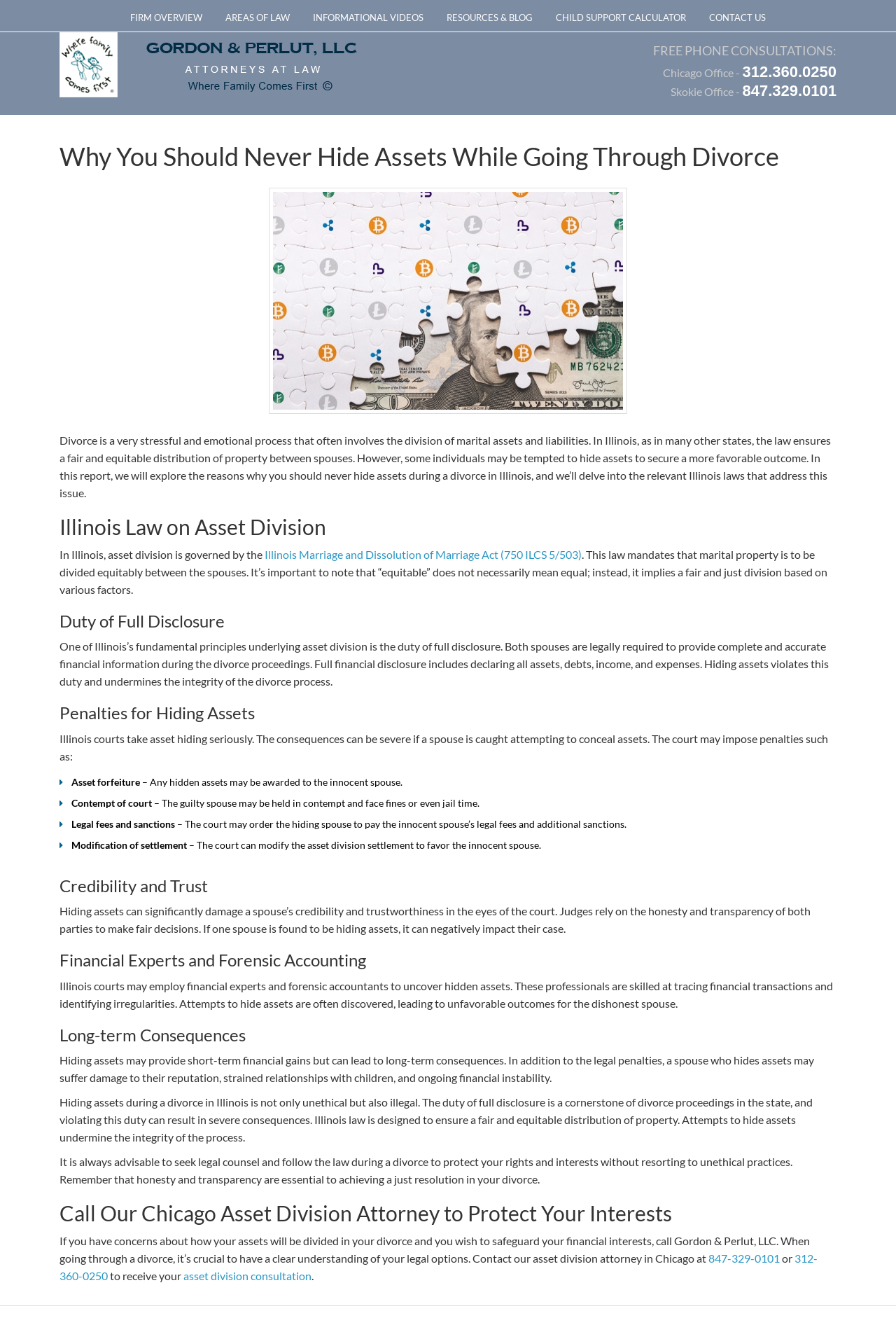Can you specify the bounding box coordinates of the area that needs to be clicked to fulfill the following instruction: "Contact our asset division attorney in Chicago at 312-360-0250"?

[0.066, 0.945, 0.912, 0.968]